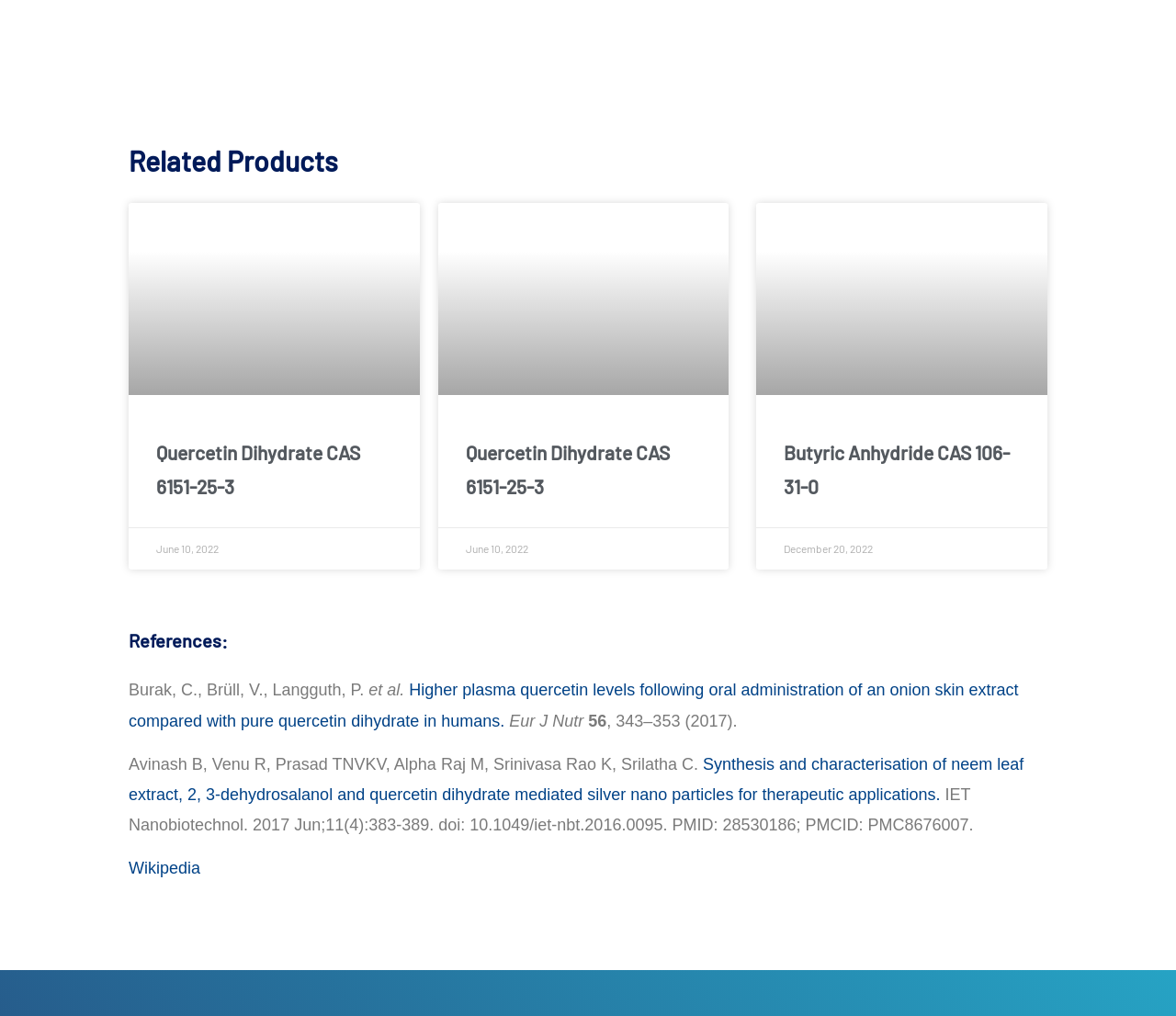Find the bounding box coordinates of the element to click in order to complete this instruction: "Click on the link 'Quercetin dihydrate'". The bounding box coordinates must be four float numbers between 0 and 1, denoted as [left, top, right, bottom].

[0.109, 0.2, 0.357, 0.389]